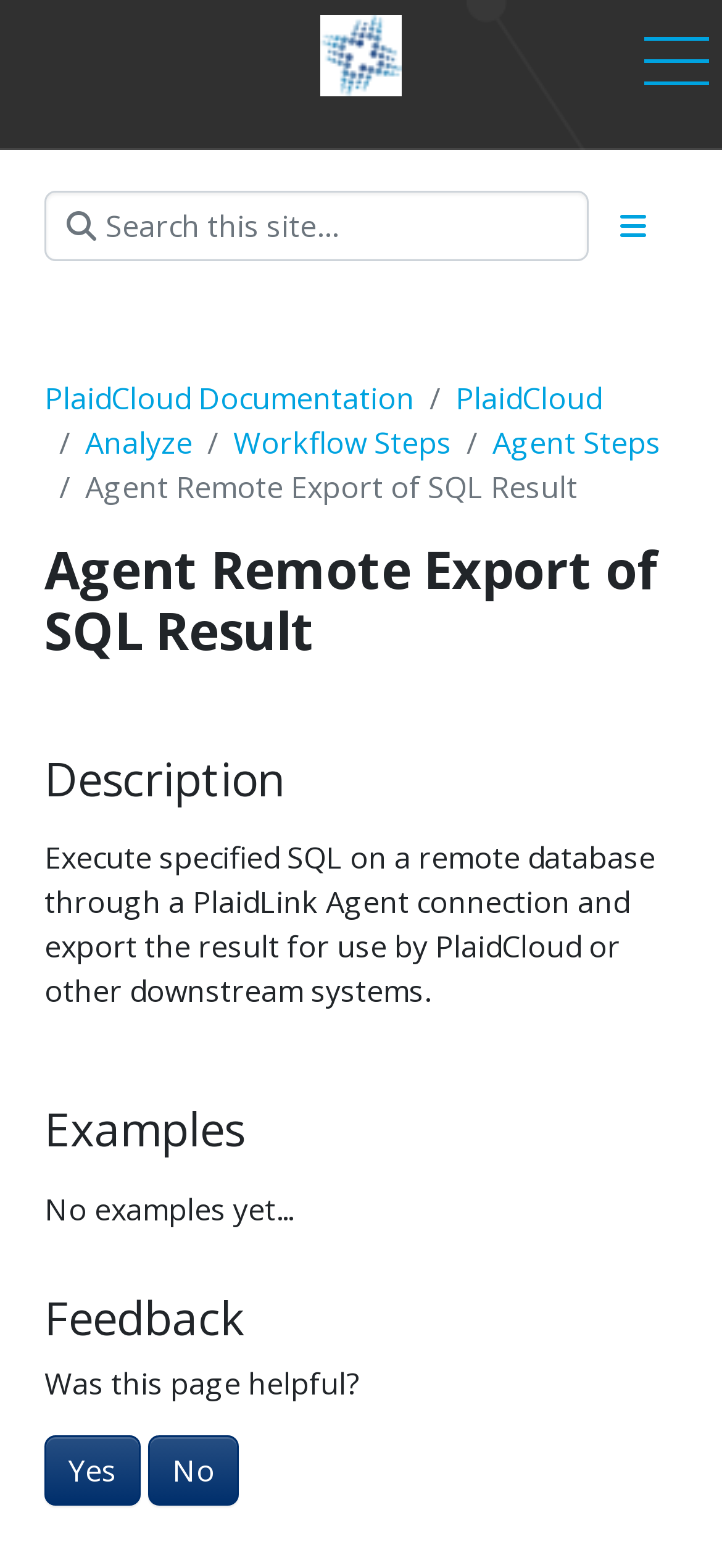Using the description "Agent Steps", locate and provide the bounding box of the UI element.

[0.682, 0.269, 0.915, 0.295]